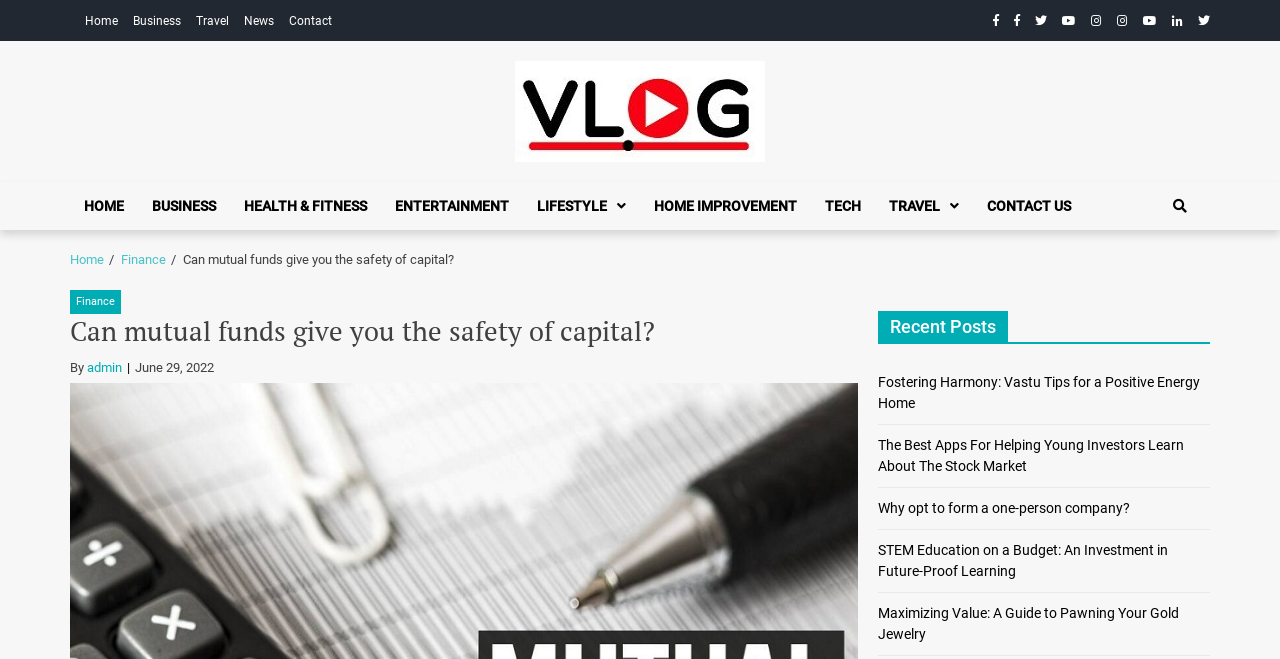Find the bounding box coordinates for the area that must be clicked to perform this action: "check recent posts".

[0.695, 0.479, 0.778, 0.511]